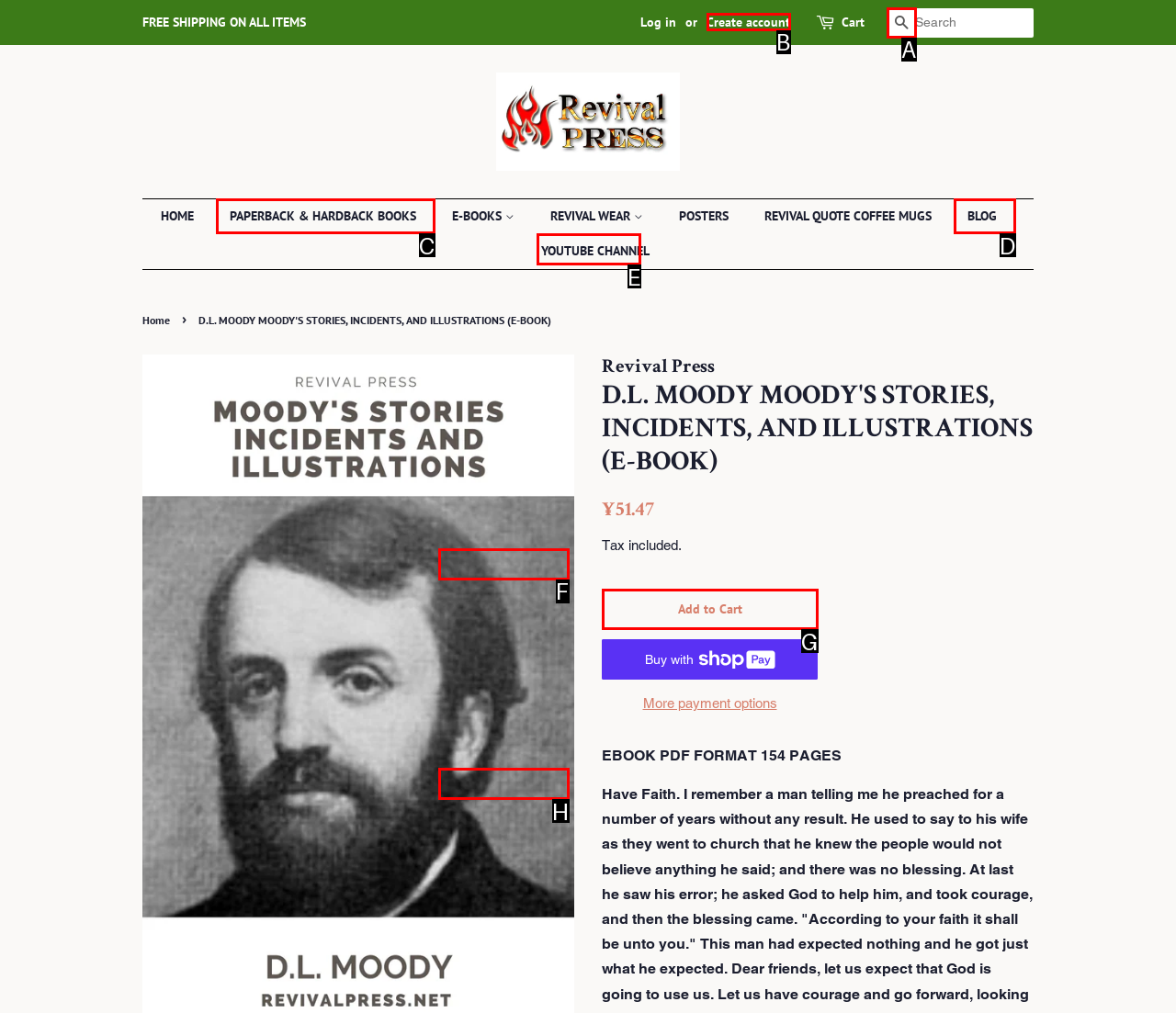Choose the UI element you need to click to carry out the task: Create a new account.
Respond with the corresponding option's letter.

B